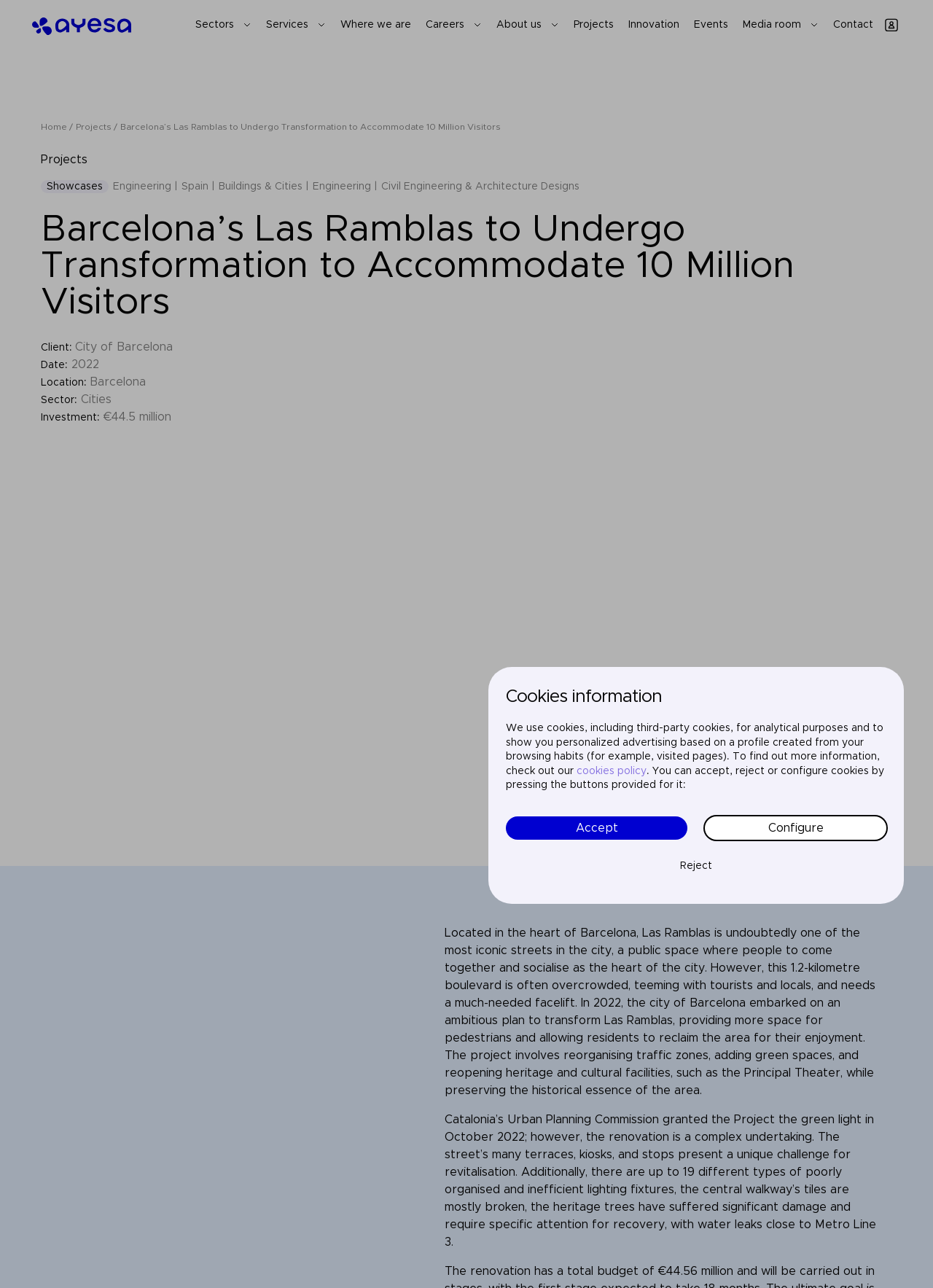Predict the bounding box coordinates of the UI element that matches this description: "Media room". The coordinates should be in the format [left, top, right, bottom] with each value between 0 and 1.

[0.796, 0.014, 0.877, 0.025]